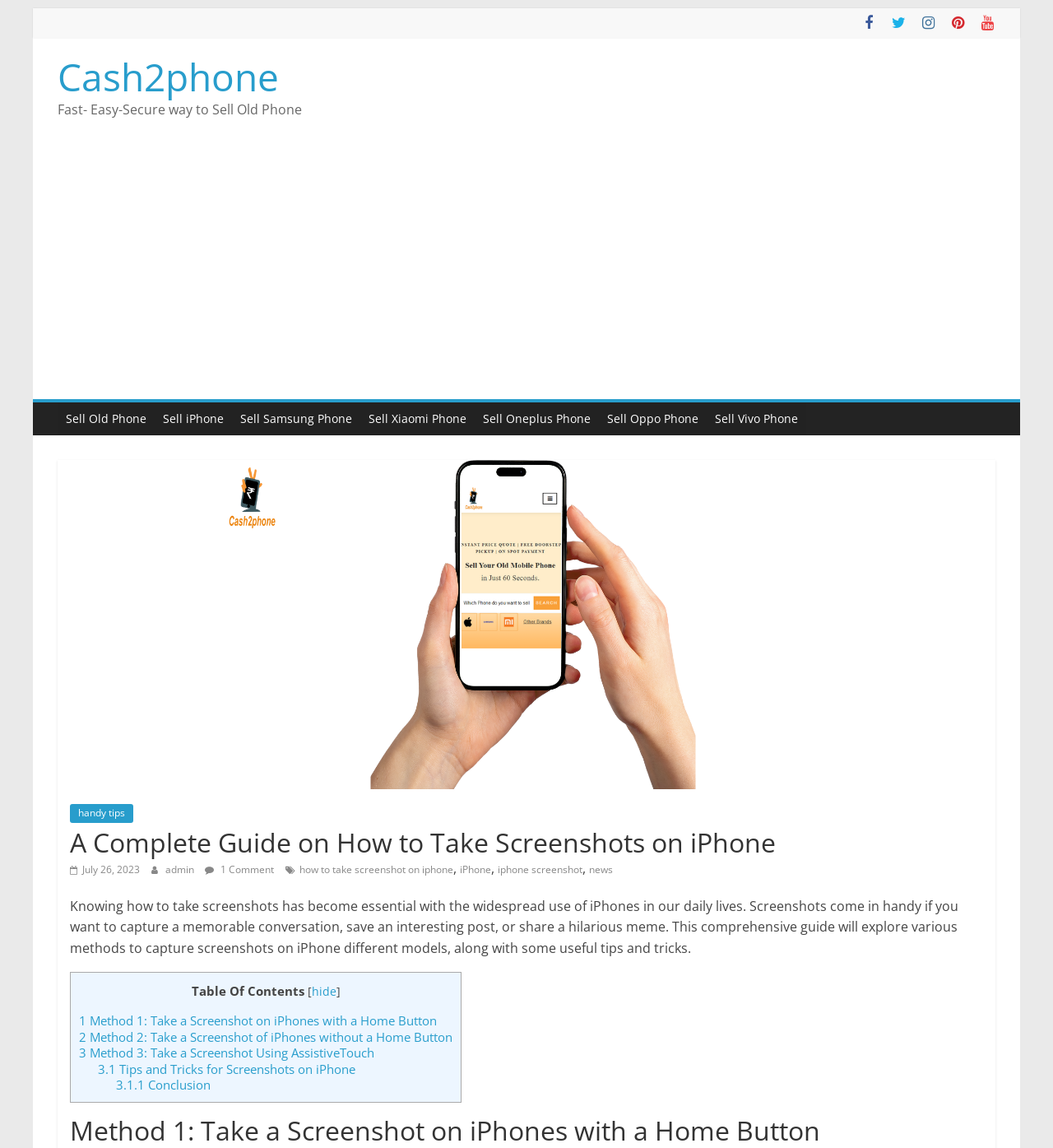Respond to the question below with a single word or phrase:
What is the website's name?

Cash2phone